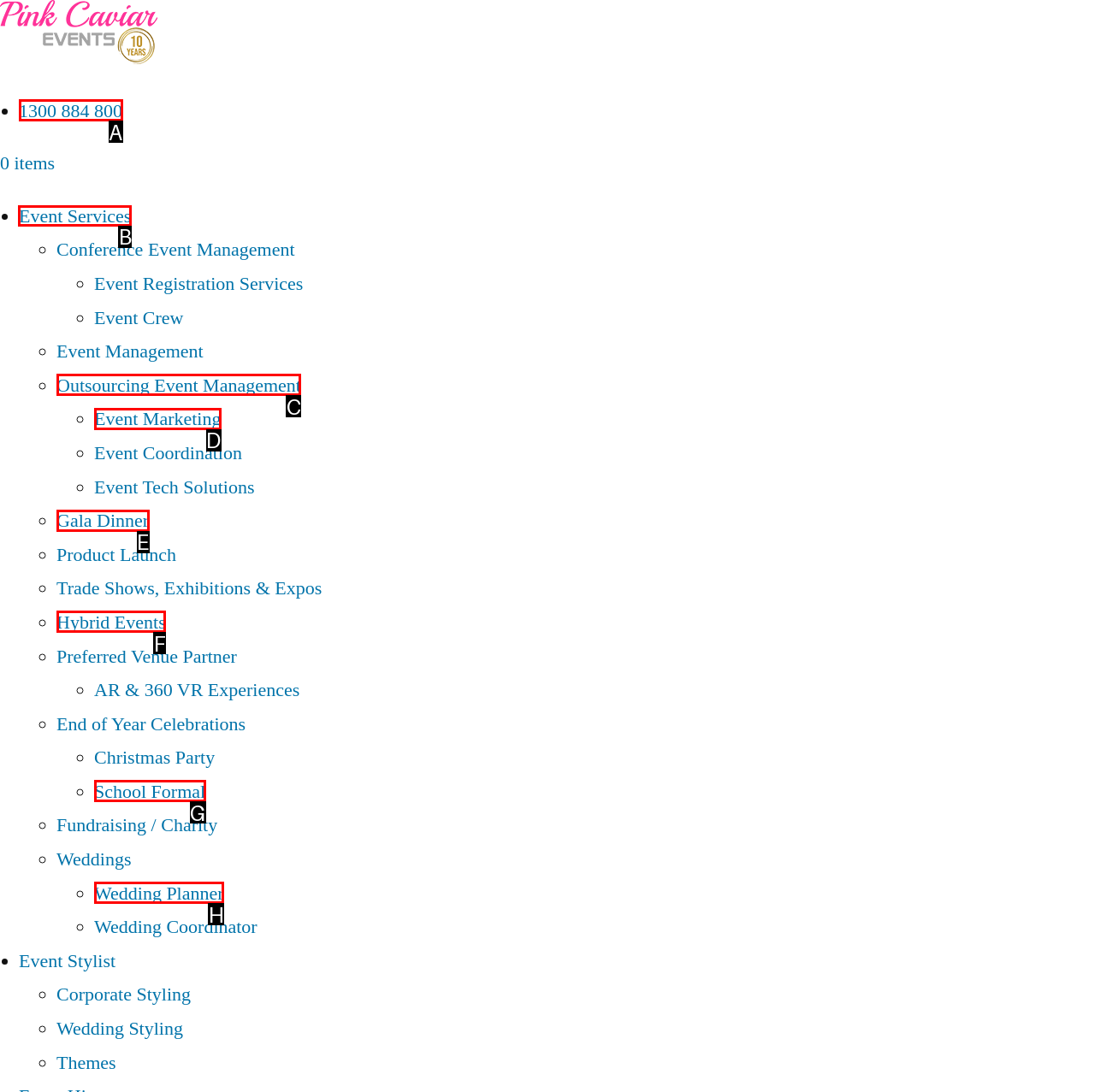To complete the task: Click Event Services, which option should I click? Answer with the appropriate letter from the provided choices.

B